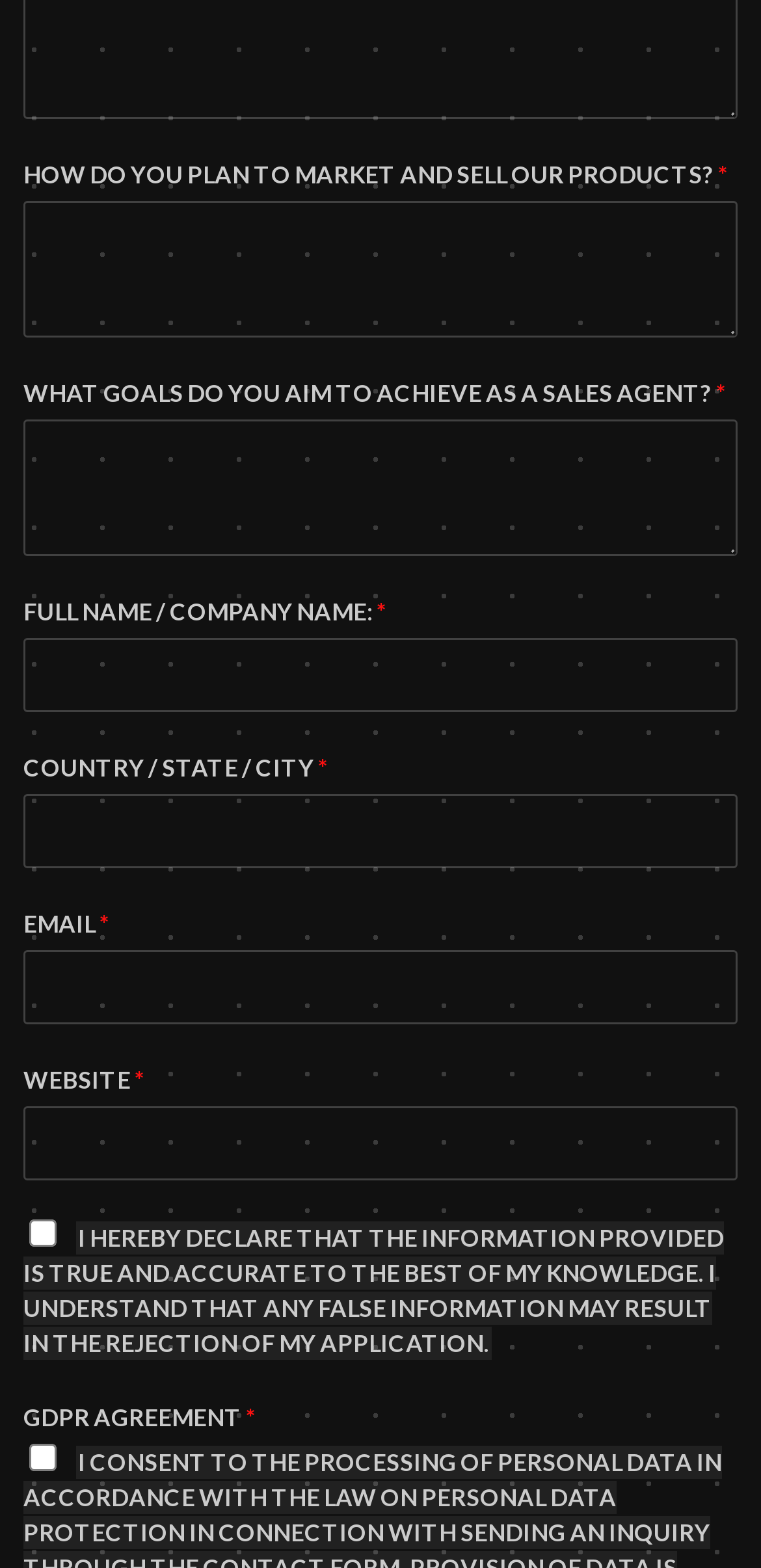What is the GDPR agreement about?
Can you provide a detailed and comprehensive answer to the question?

The GDPR agreement checkbox mentions the processing of personal data in accordance with the law on personal data protection, indicating that it is related to protecting the applicant's personal data.